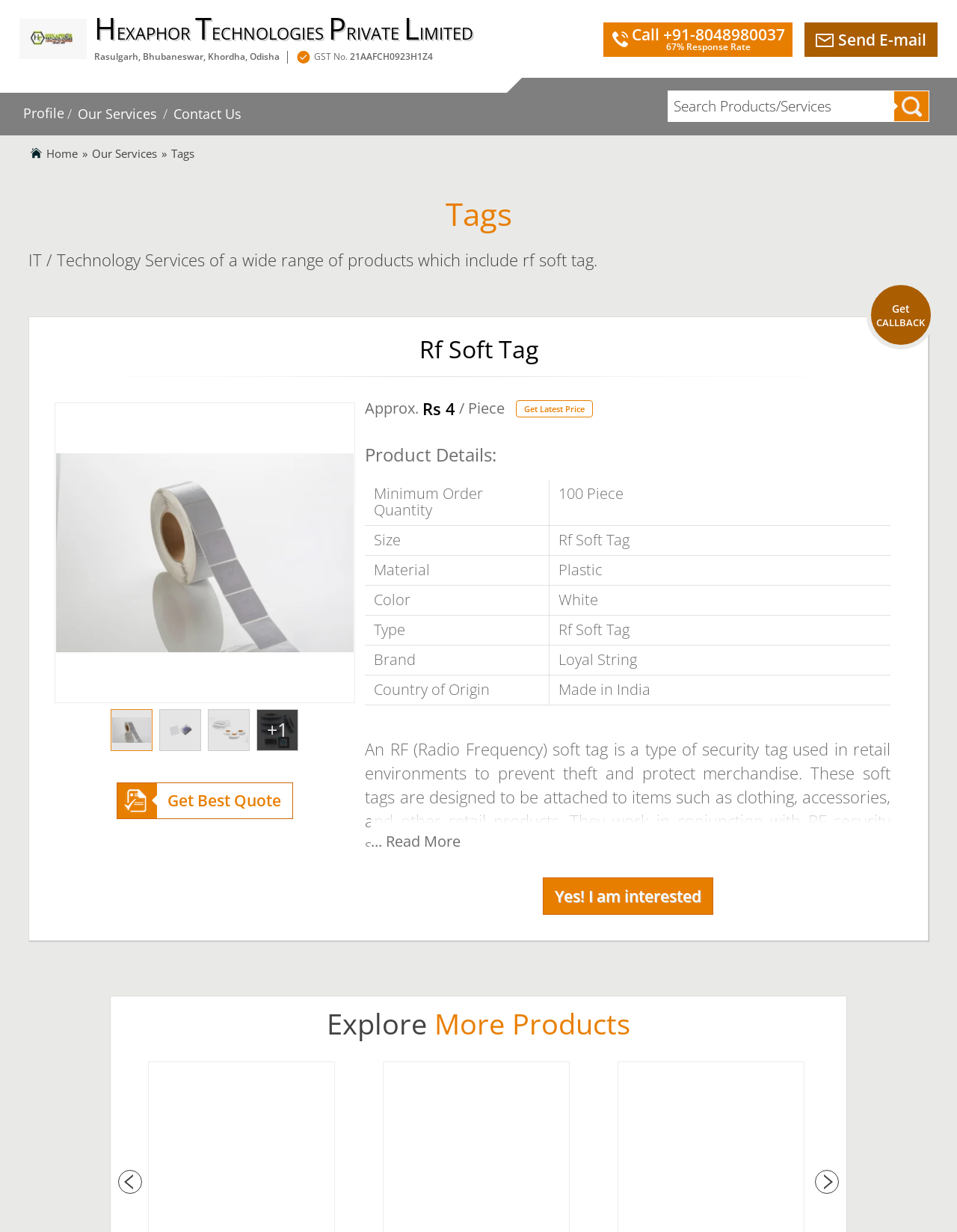Identify the bounding box coordinates of the clickable section necessary to follow the following instruction: "Visit the Facebook page of the University of Oklahoma". The coordinates should be presented as four float numbers from 0 to 1, i.e., [left, top, right, bottom].

None